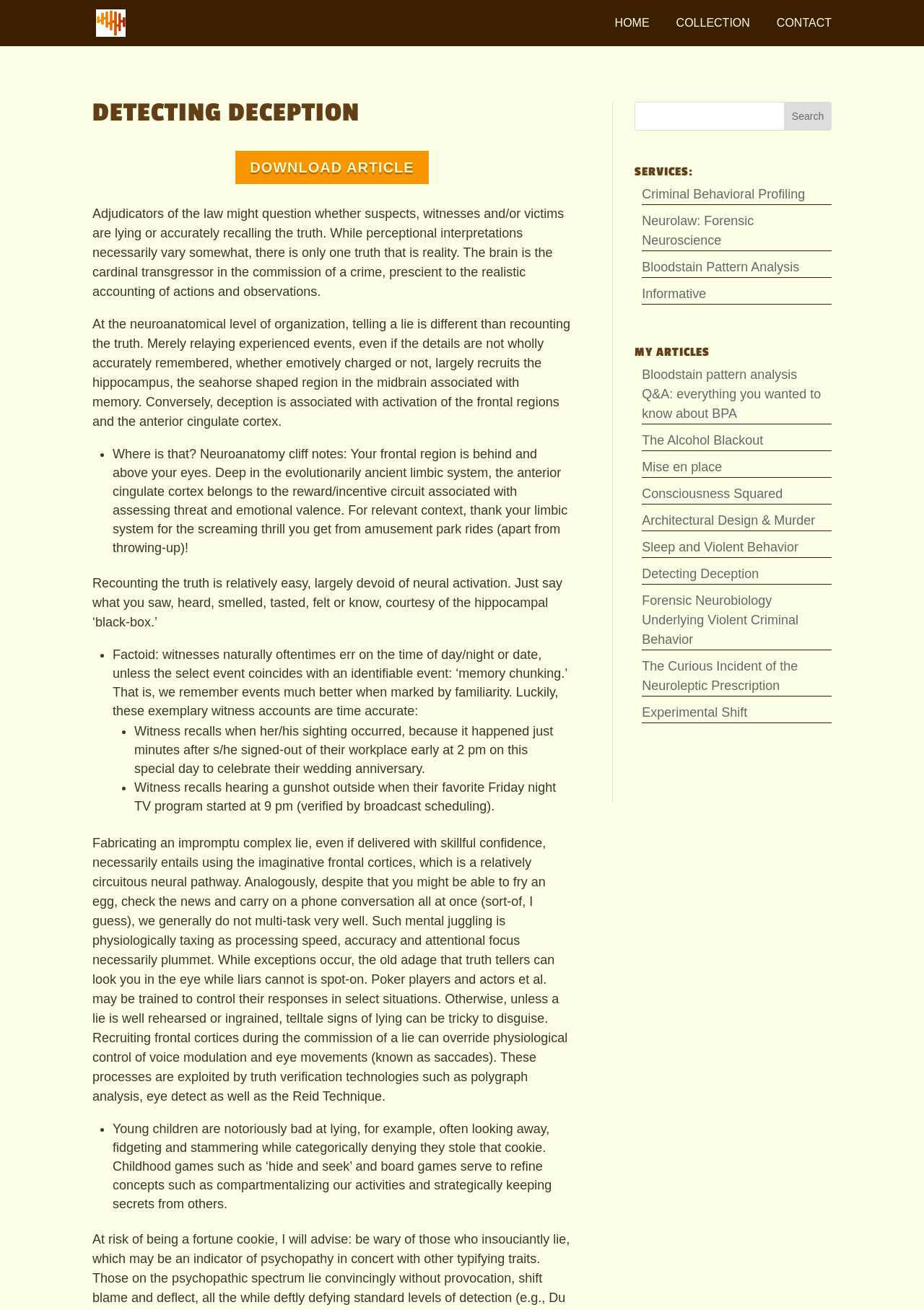Find the bounding box coordinates of the area to click in order to follow the instruction: "Explore the SERVICES section".

[0.687, 0.127, 0.9, 0.141]